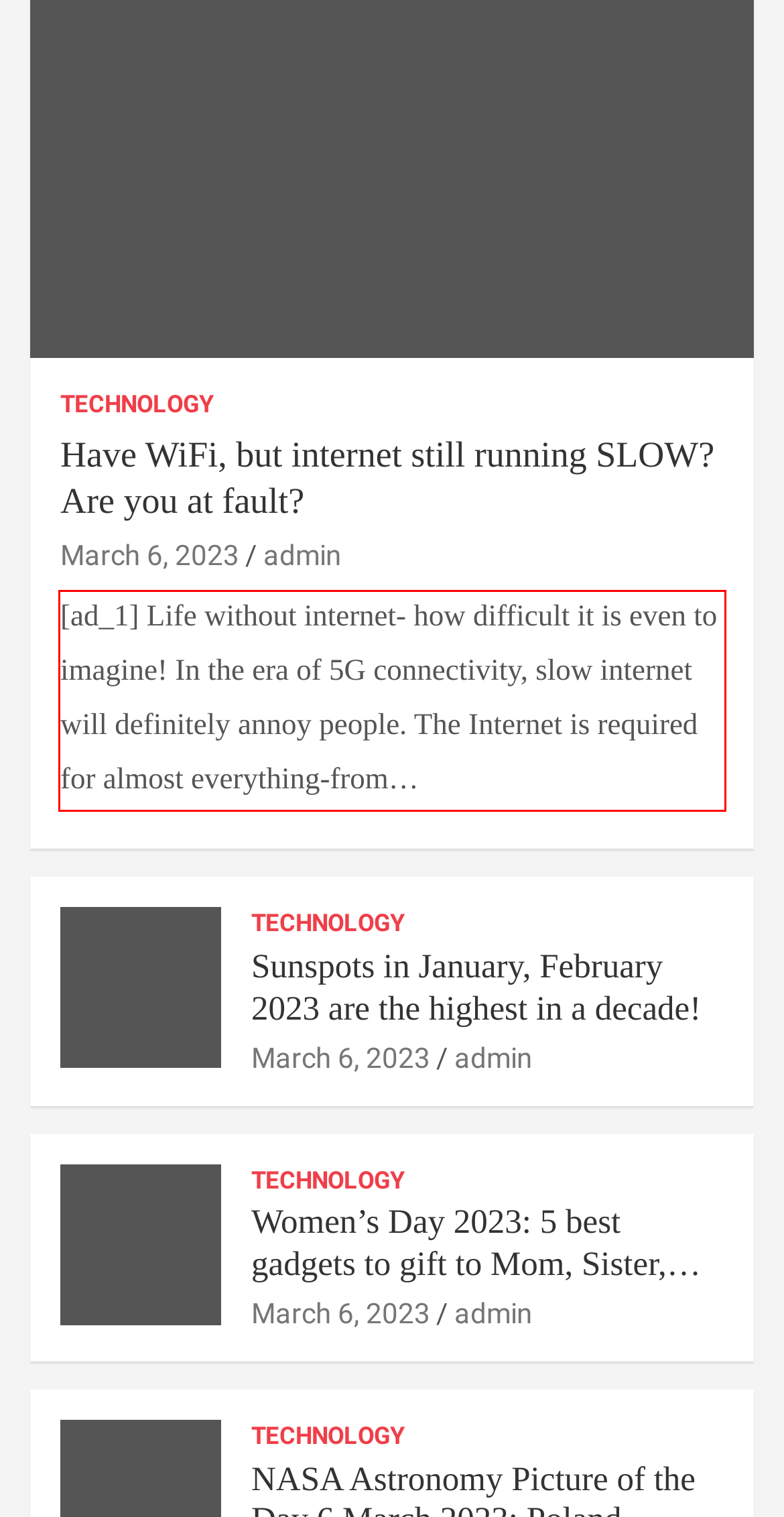You are provided with a webpage screenshot that includes a red rectangle bounding box. Extract the text content from within the bounding box using OCR.

[ad_1] Life without internet- how difficult it is even to imagine! In the era of 5G connectivity, slow internet will definitely annoy people. The Internet is required for almost everything-from…